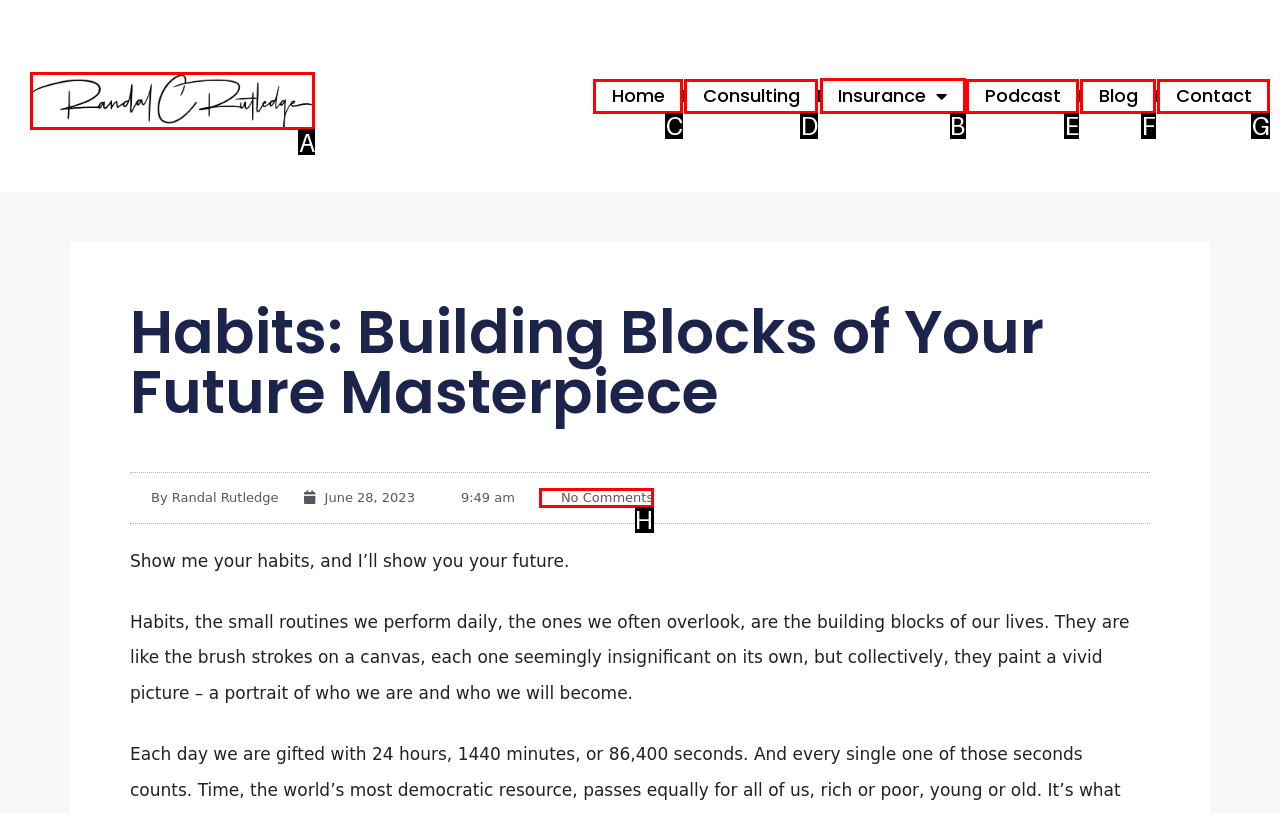Determine which letter corresponds to the UI element to click for this task: Open the Insurance menu
Respond with the letter from the available options.

B